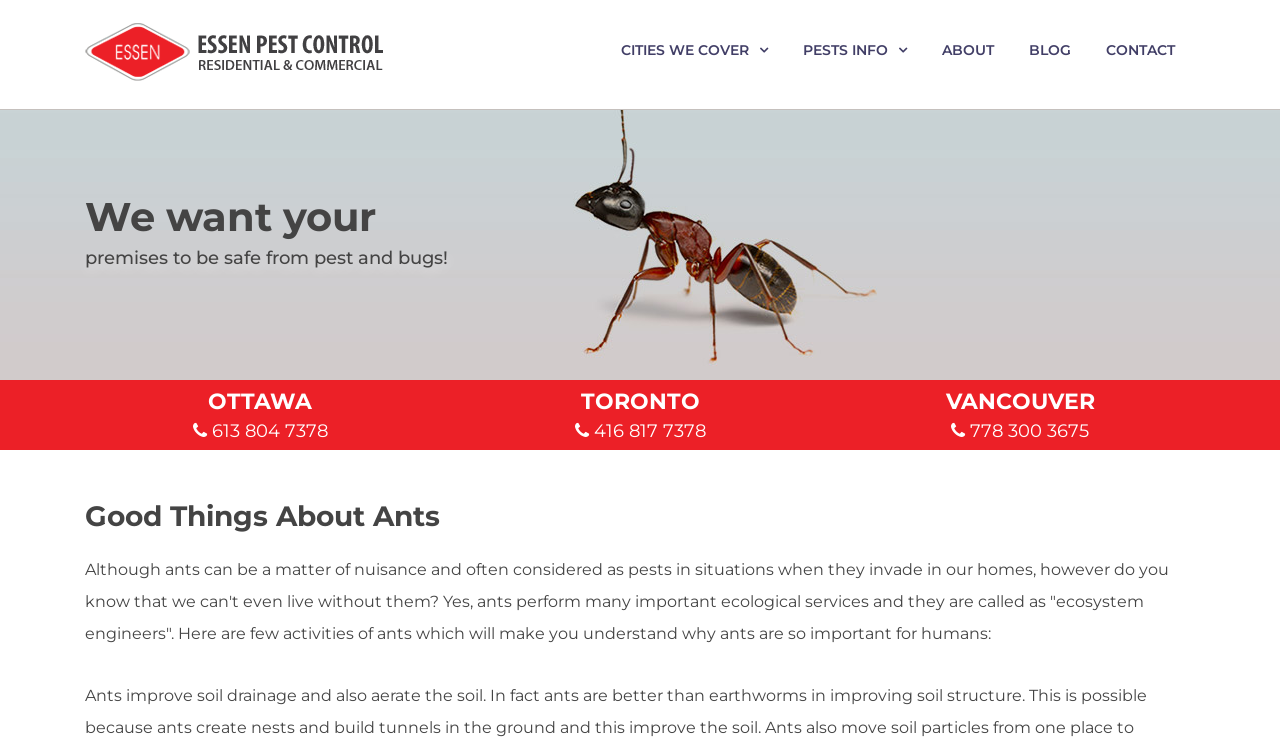Respond with a single word or phrase:
What is the phone number for Toronto?

416 817 7378